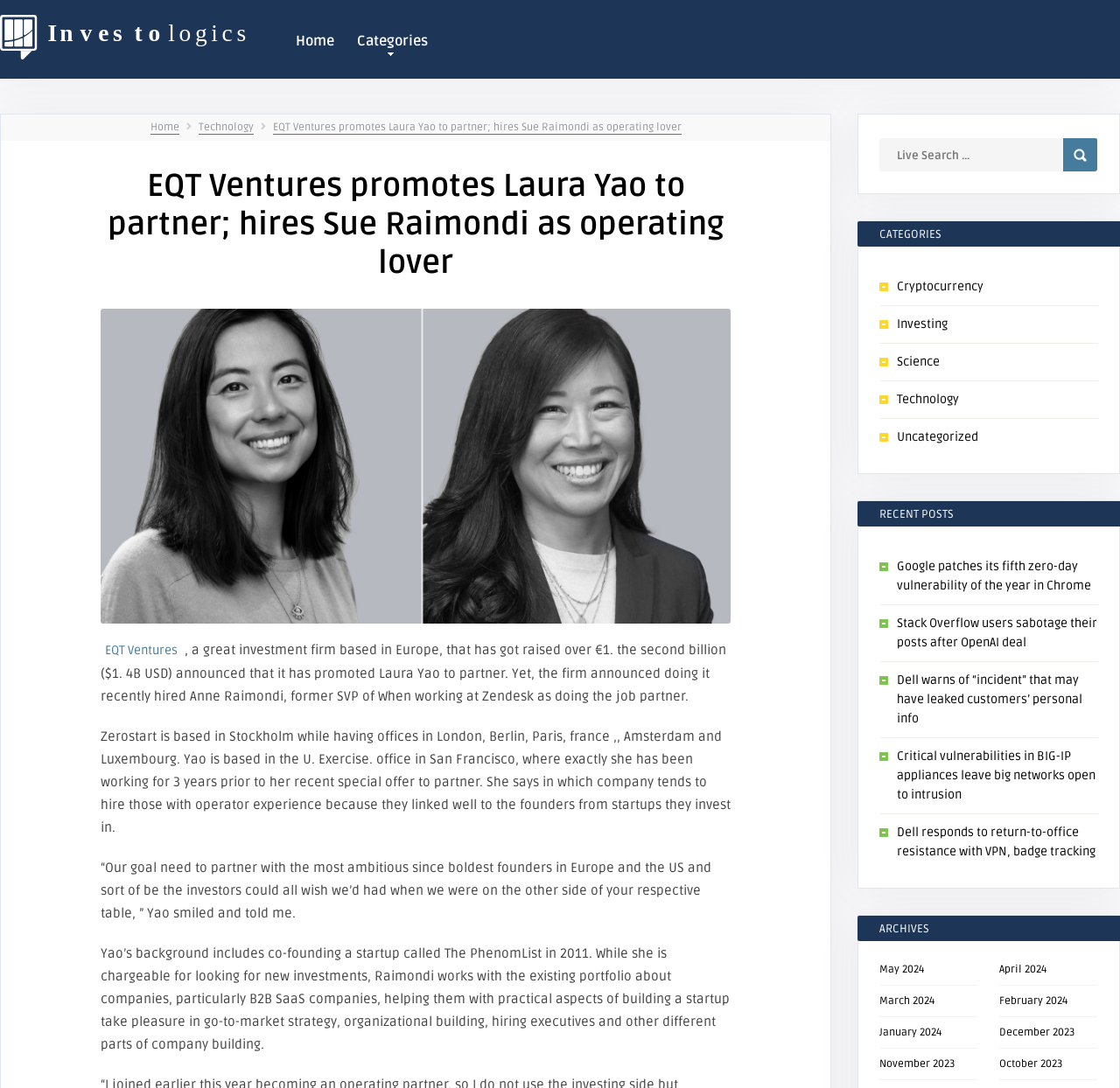Find the bounding box coordinates of the element to click in order to complete the given instruction: "Search for something."

[0.785, 0.127, 0.949, 0.158]